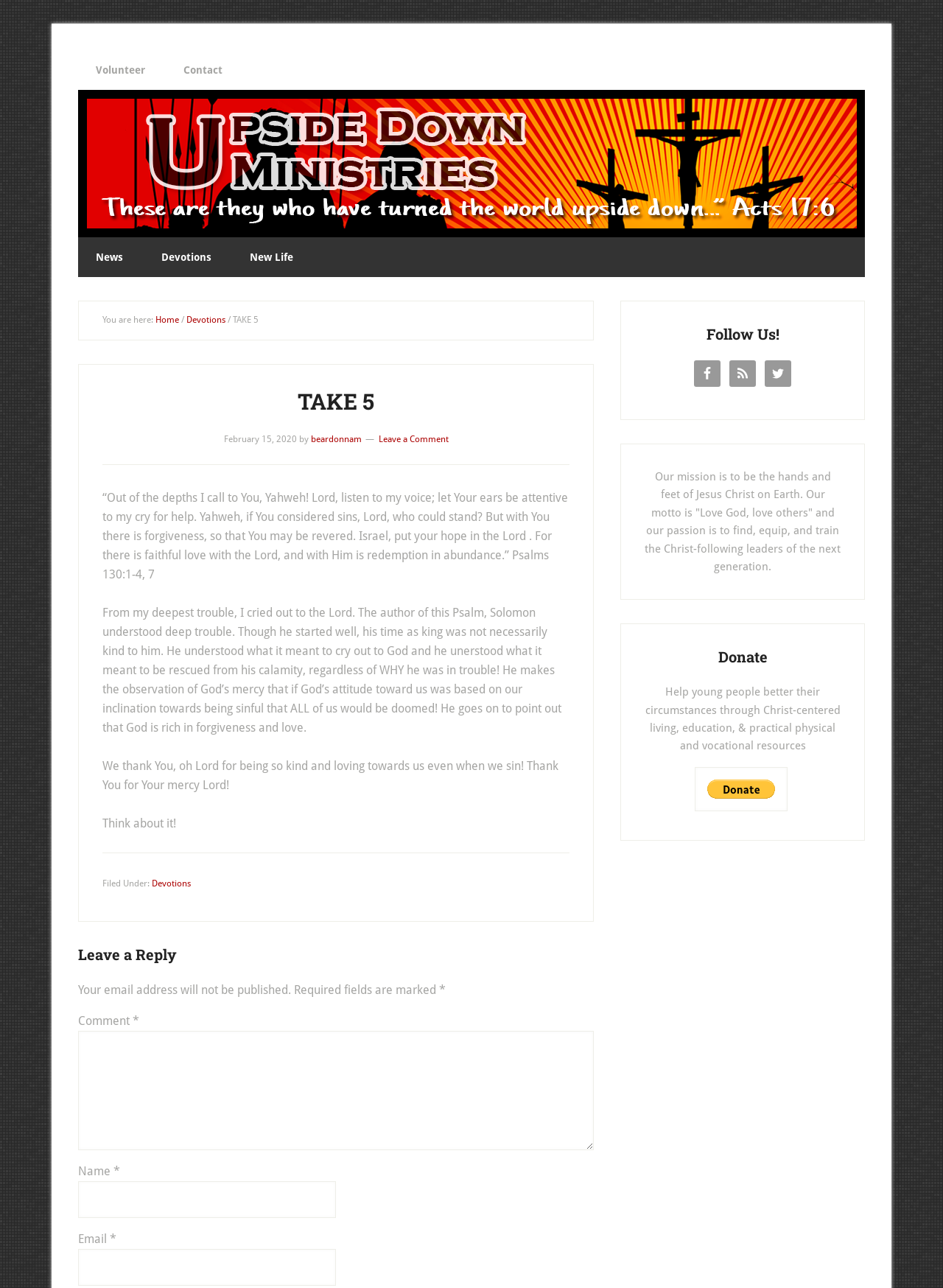What social media platforms are available to follow?
Give a comprehensive and detailed explanation for the question.

I found the answer by looking at the links in the 'Follow Us!' section, which includes Facebook, Twitter, and RSS.